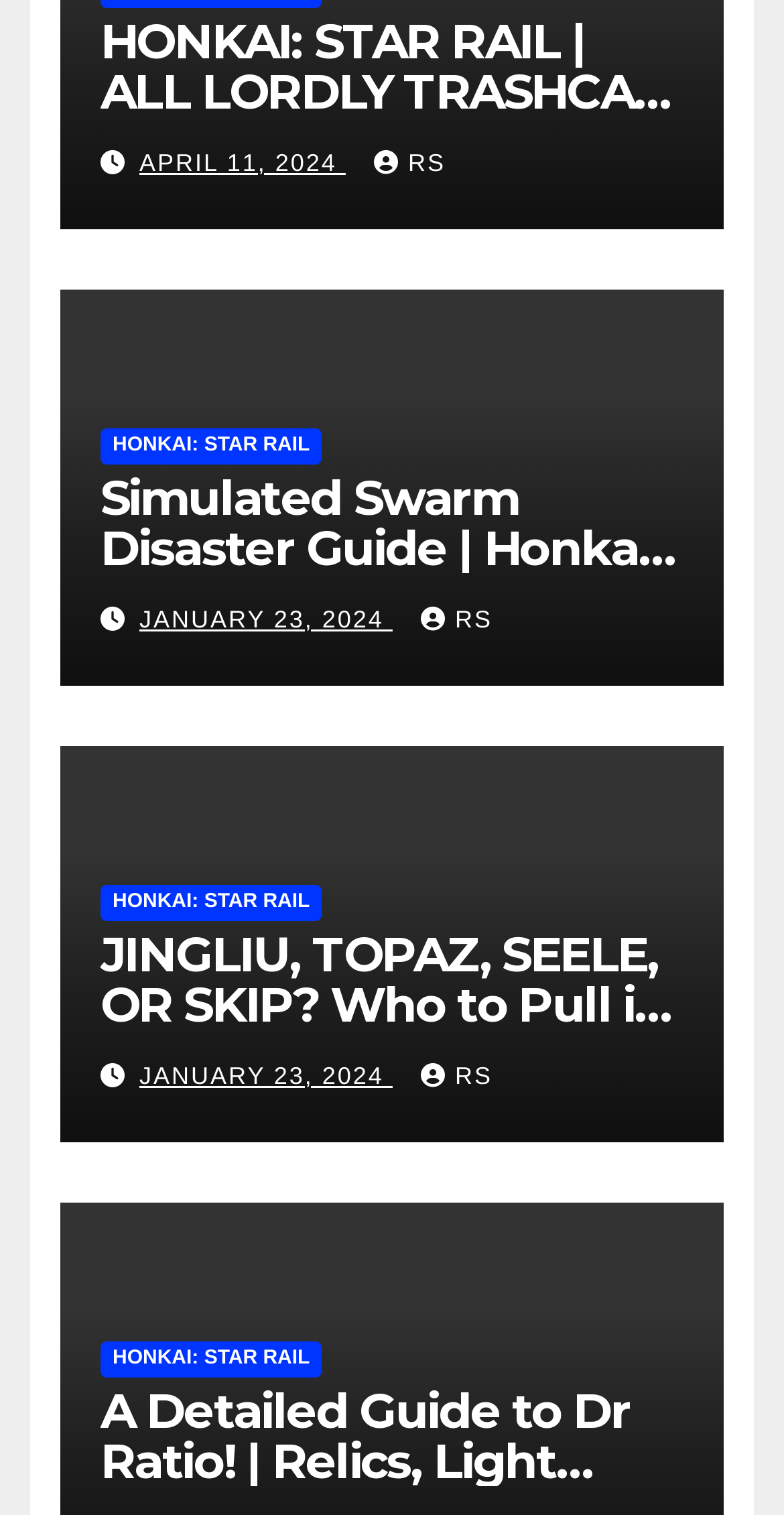Point out the bounding box coordinates of the section to click in order to follow this instruction: "Click on the link to view the latest news on April 11, 2024".

[0.178, 0.098, 0.441, 0.116]